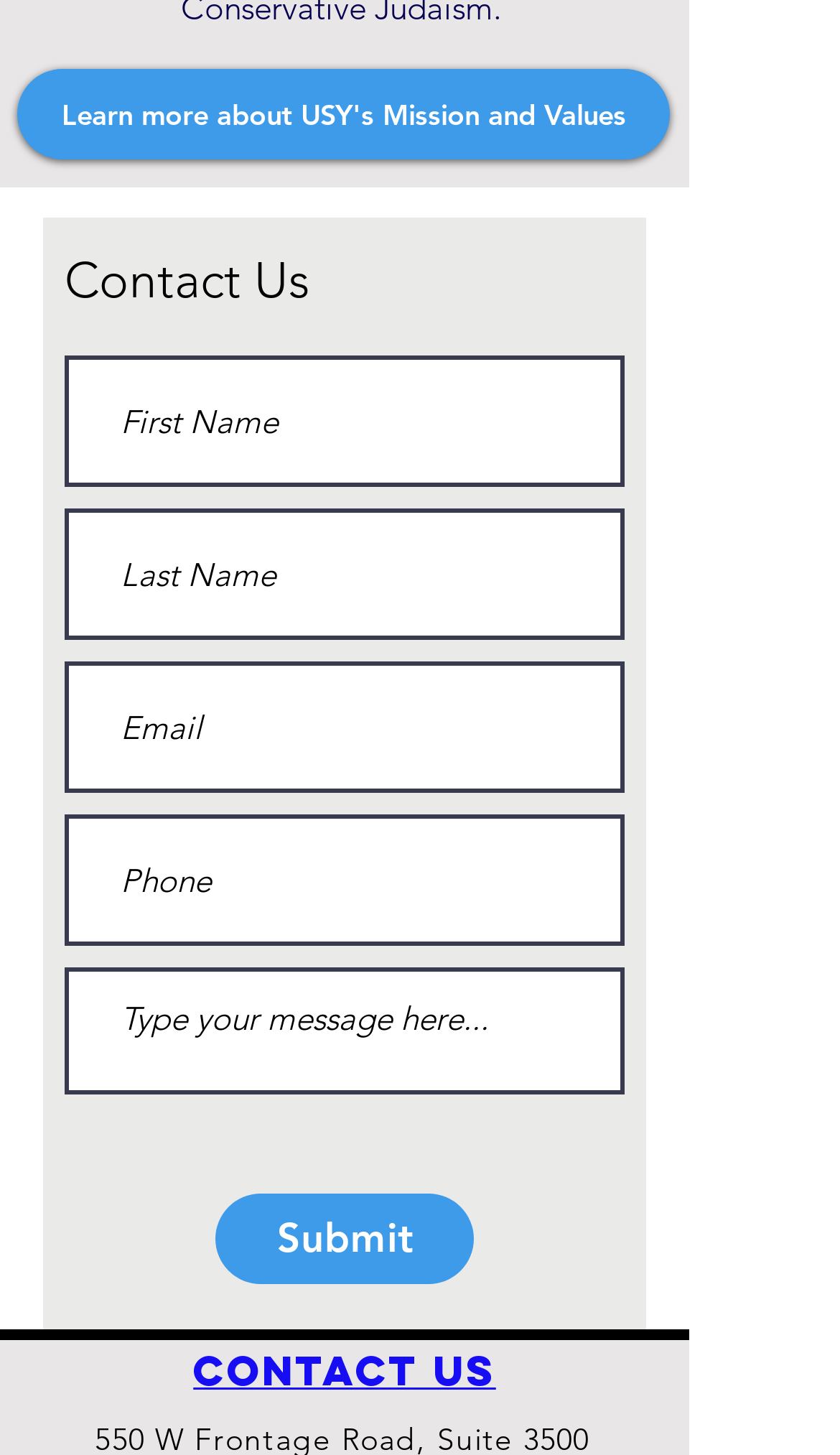Find the bounding box coordinates of the clickable element required to execute the following instruction: "Enter first name". Provide the coordinates as four float numbers between 0 and 1, i.e., [left, top, right, bottom].

[0.077, 0.244, 0.744, 0.334]